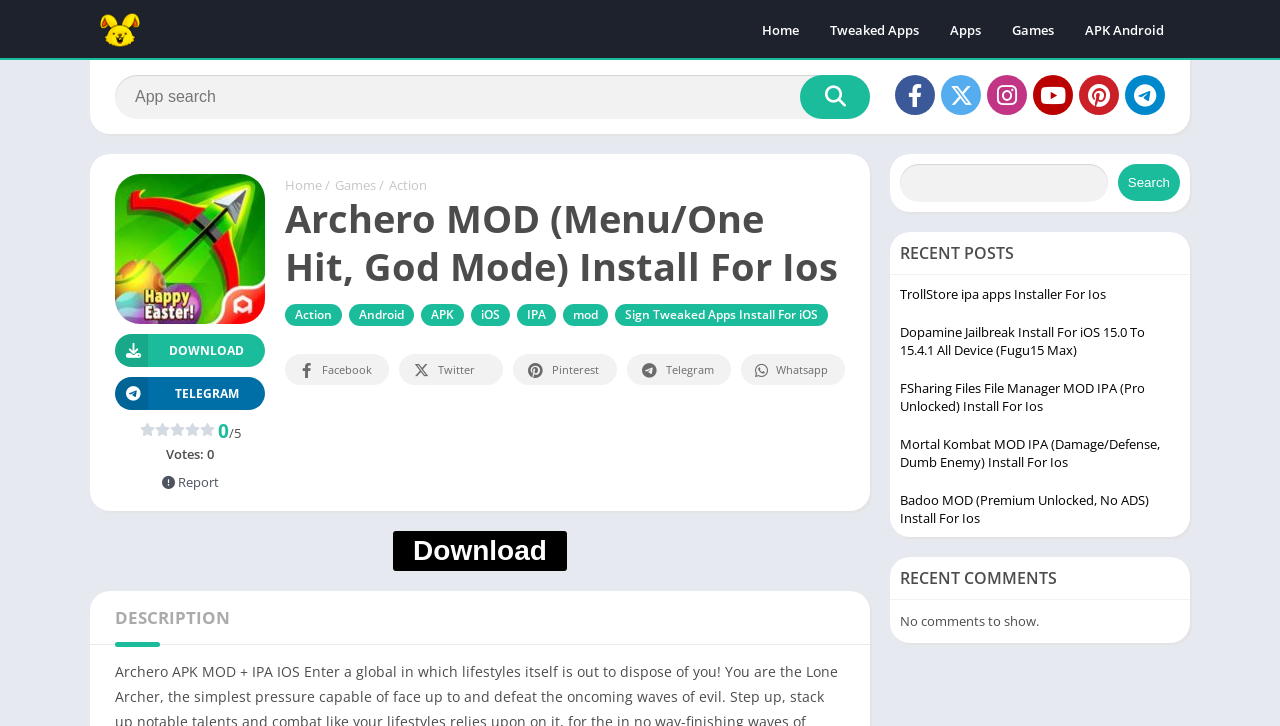Provide the bounding box coordinates in the format (top-left x, top-left y, bottom-right x, bottom-right y). All values are floating point numbers between 0 and 1. Determine the bounding box coordinate of the UI element described as: aria-label="Search" name="s" placeholder="App search"

[0.09, 0.103, 0.68, 0.164]